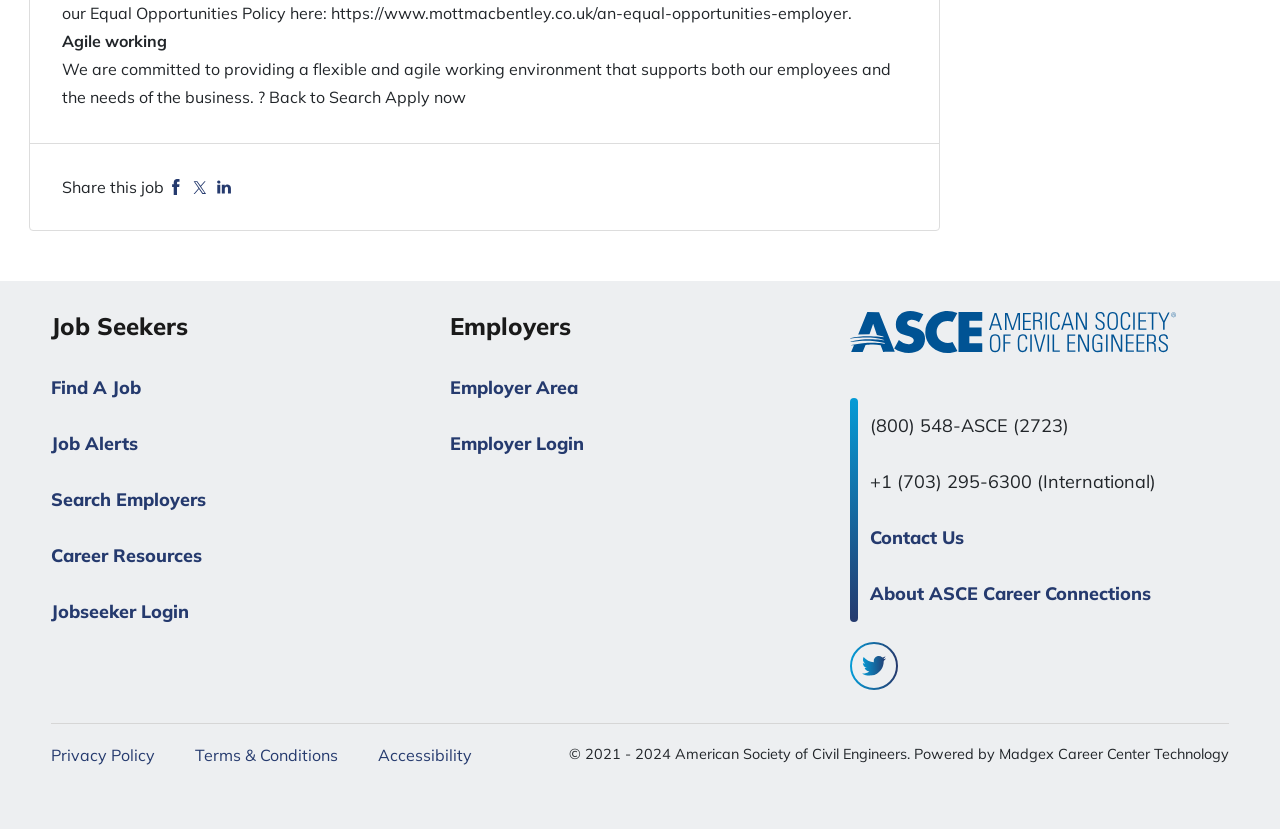What is the copyright information for this website?
Answer the question with a detailed explanation, including all necessary information.

The copyright information for this website is stated as '© 2021 - 2024 American Society of Civil Engineers', which is located at the bottom of the webpage, indicating that the website's content is owned by the American Society of Civil Engineers.